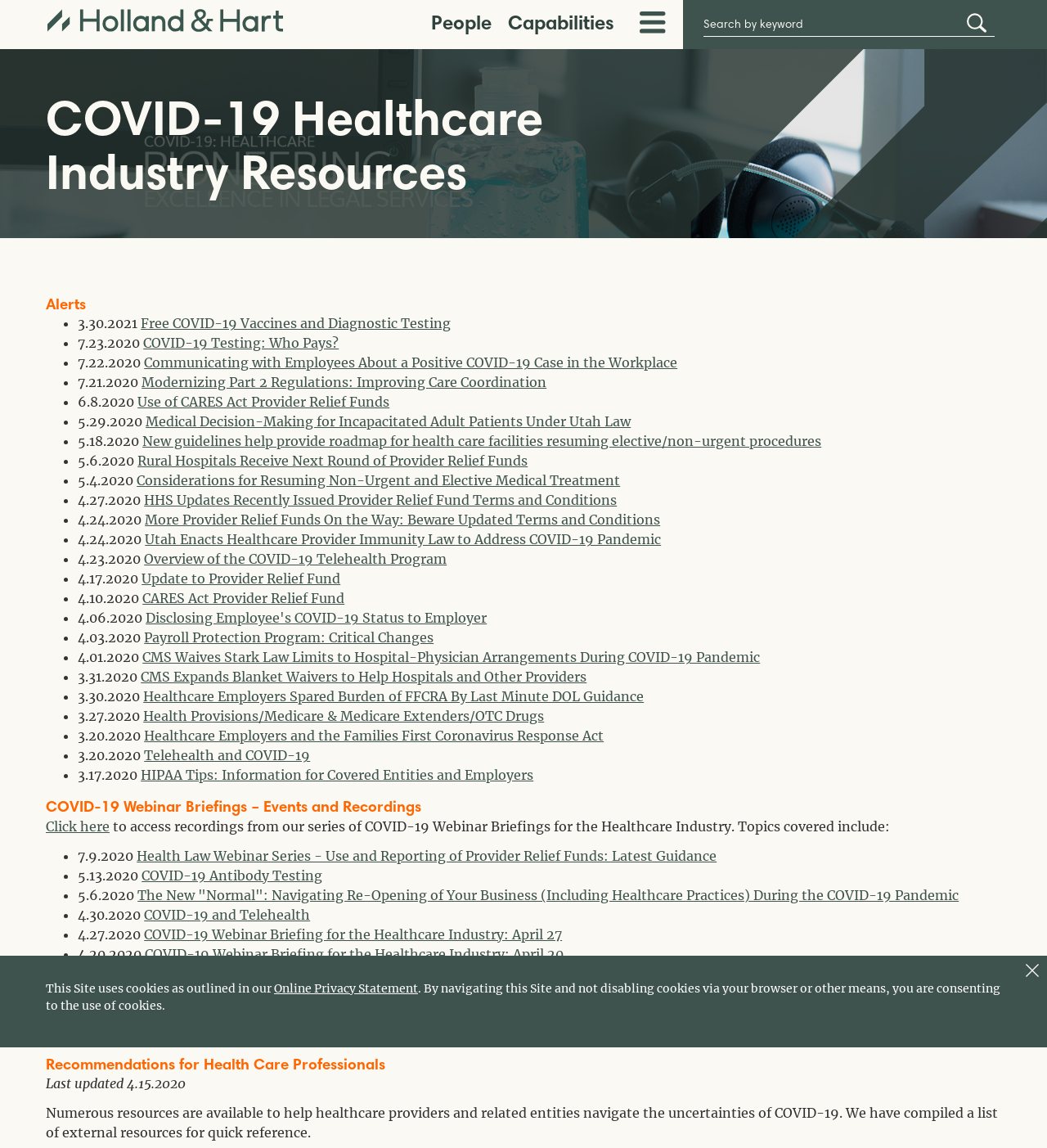Generate a thorough description of the webpage.

The webpage is about COVID-19 healthcare industry resources provided by Holland & Hart LLP. At the top, there is a logo of Holland & Hart LLP, followed by a main menu with links to "People", "Capabilities", and a toggle menu button. On the right side of the top section, there is a search bar with a submit button.

Below the top section, there is a heading "COVID-19 Healthcare Industry Resources" followed by another heading "Alerts". Under the "Alerts" heading, there is a list of 25 alerts or news articles related to COVID-19, each with a date, a brief description, and a link to read more. The alerts are listed in reverse chronological order, with the most recent one at the top. The dates of the alerts range from March 30, 2021, to March 20, 2020.

The webpage has a simple and organized layout, making it easy to navigate and find the desired information.